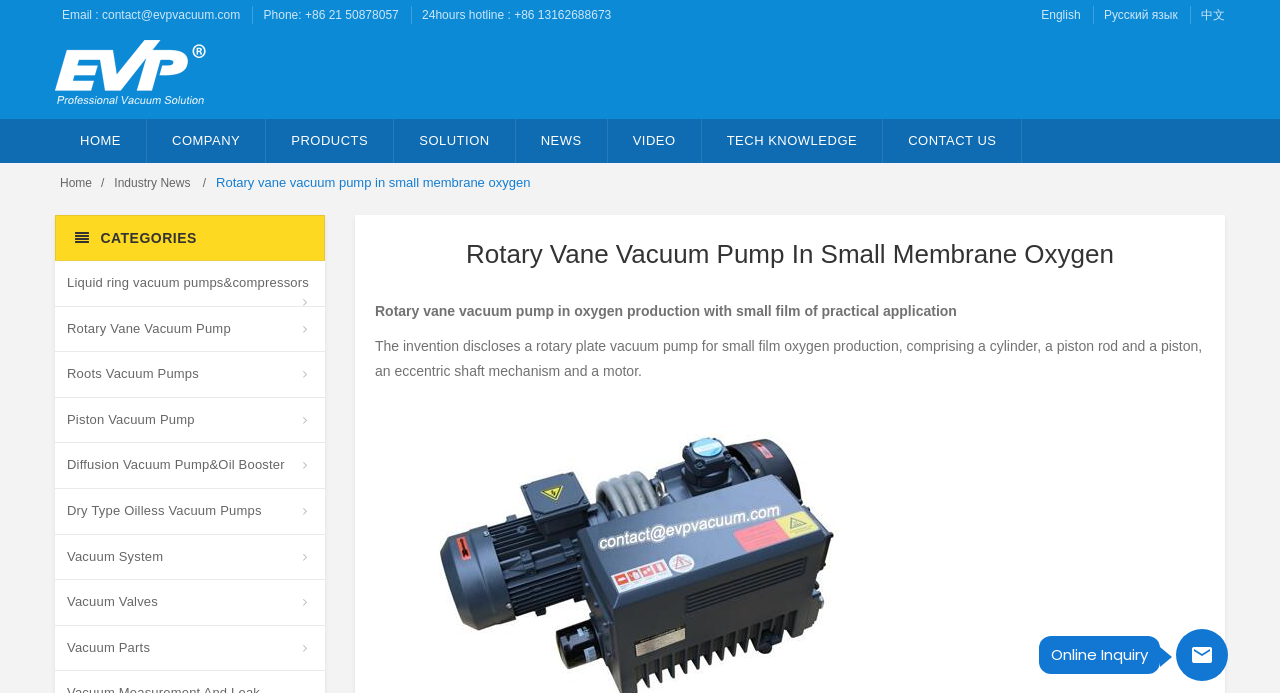Give a one-word or short-phrase answer to the following question: 
What type of pump is described on this webpage?

Rotary vane vacuum pump